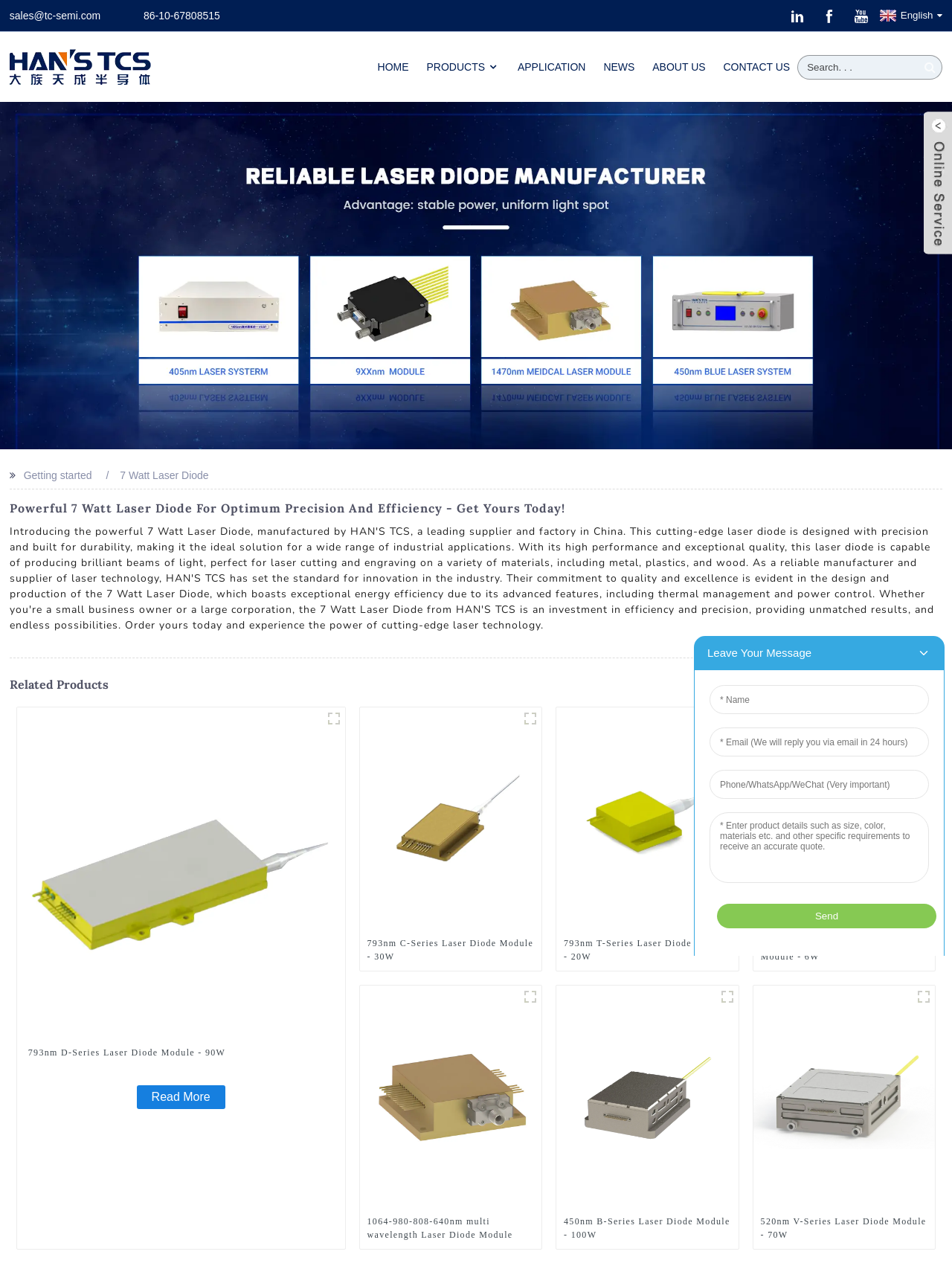Please look at the image and answer the question with a detailed explanation: What is the company name?

The company name can be found in the title of the webpage, which is 'Wholesale 7 Watt Laser Diode Factory and Manufacturers, Suppliers Direct Price | Han's TCS'. This suggests that the company name is Han's TCS.